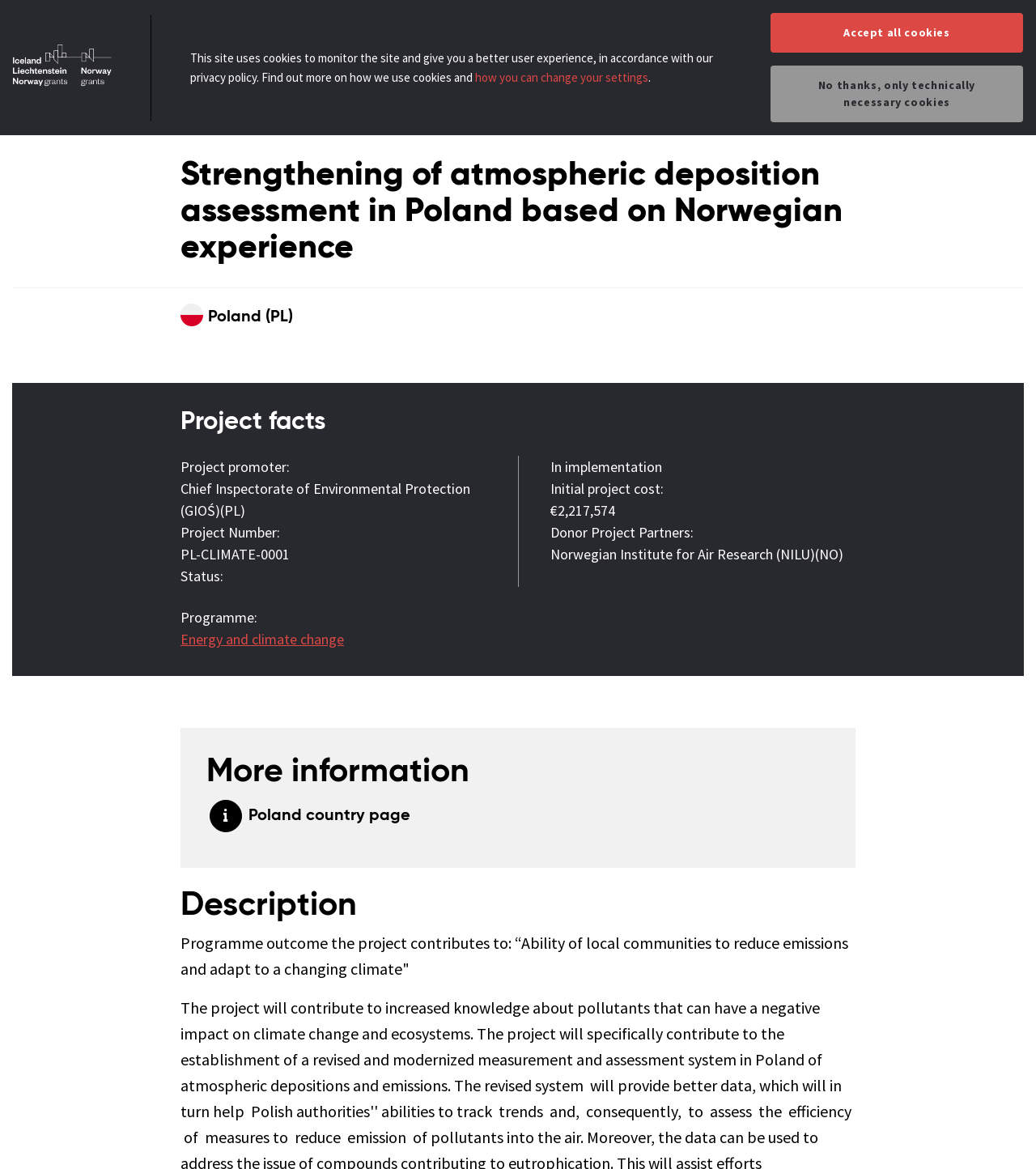Please provide the bounding box coordinates for the element that needs to be clicked to perform the instruction: "Go to EEA Grants". The coordinates must consist of four float numbers between 0 and 1, formatted as [left, top, right, bottom].

[0.012, 0.038, 0.108, 0.074]